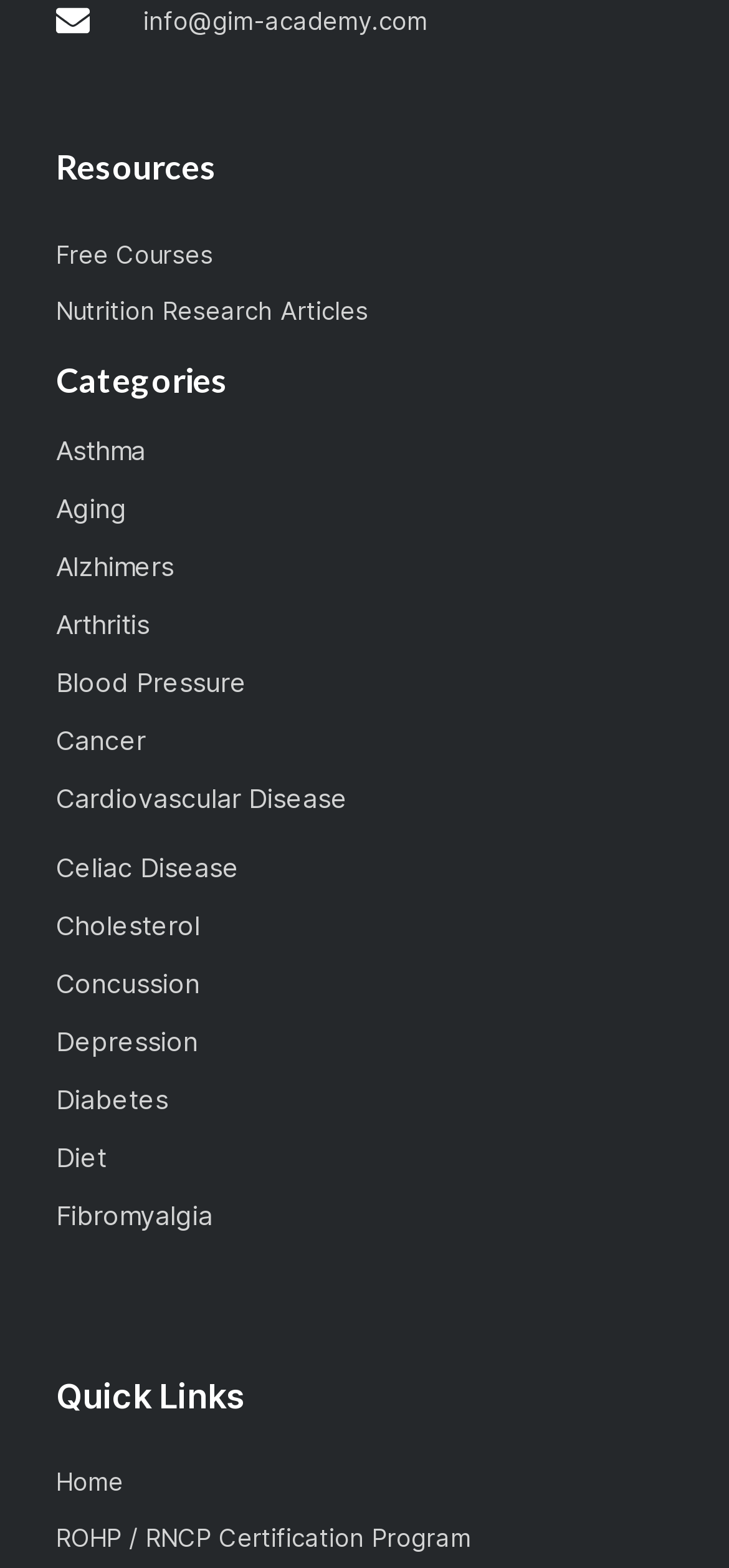Find the bounding box coordinates of the element I should click to carry out the following instruction: "Learn about nutrition research articles".

[0.077, 0.188, 0.923, 0.207]